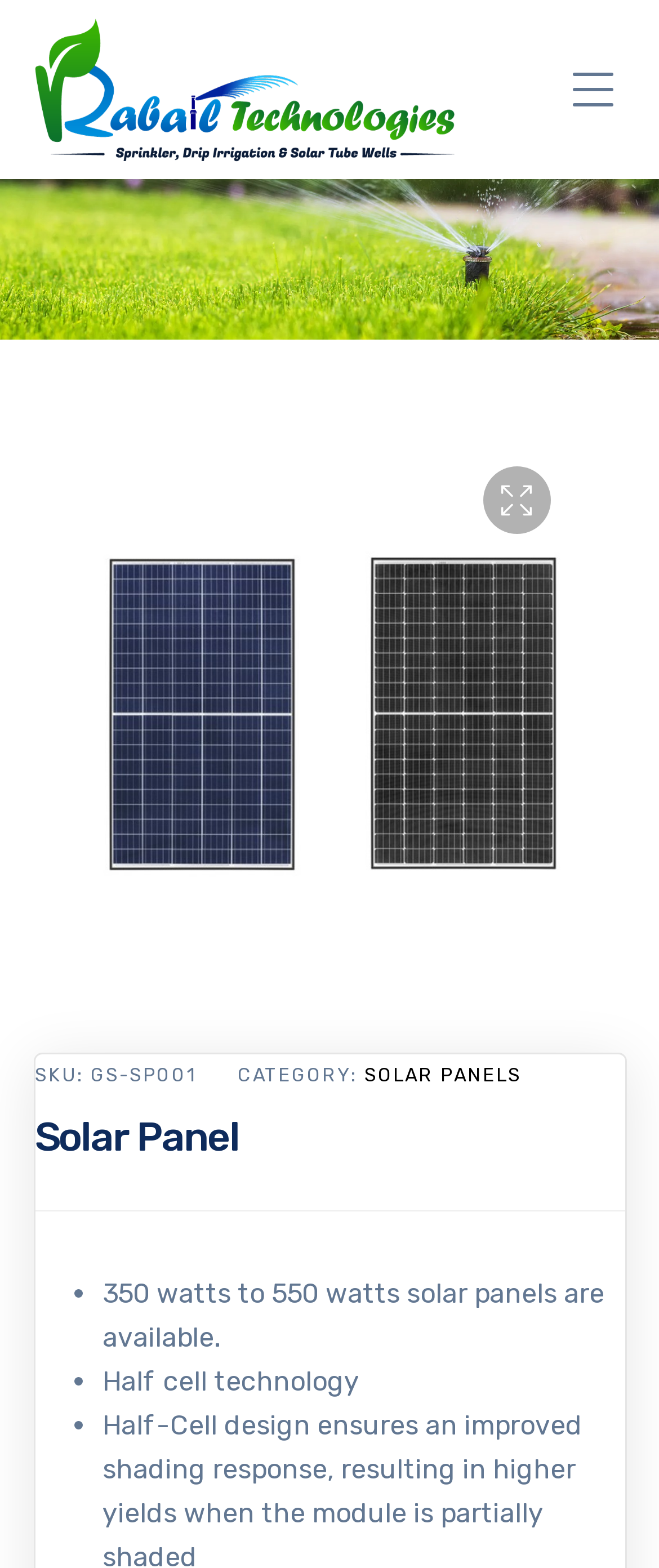Given the description alt="Drip Sprinkler Irrigation", predict the bounding box coordinates of the UI element. Ensure the coordinates are in the format (top-left x, top-left y, bottom-right x, bottom-right y) and all values are between 0 and 1.

[0.05, 0.045, 0.691, 0.066]